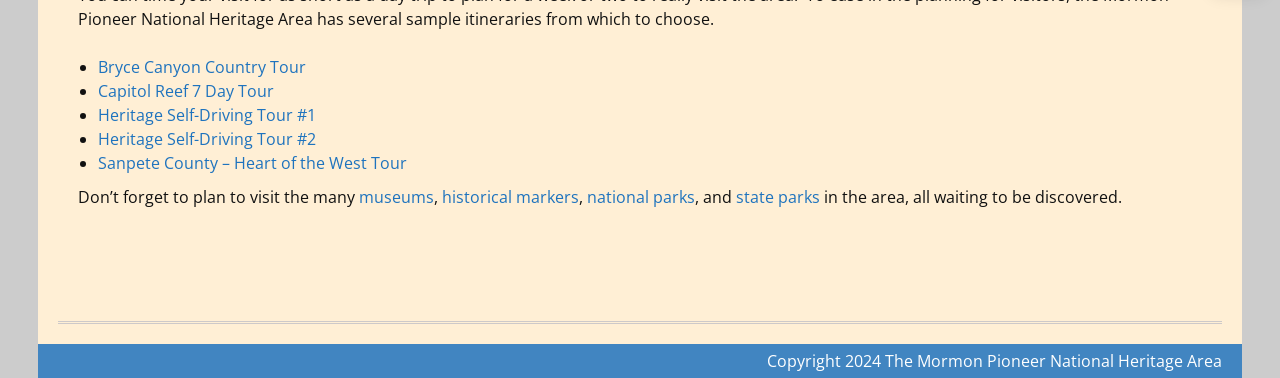Can you find the bounding box coordinates for the element that needs to be clicked to execute this instruction: "Visit museums"? The coordinates should be given as four float numbers between 0 and 1, i.e., [left, top, right, bottom].

[0.281, 0.492, 0.339, 0.55]